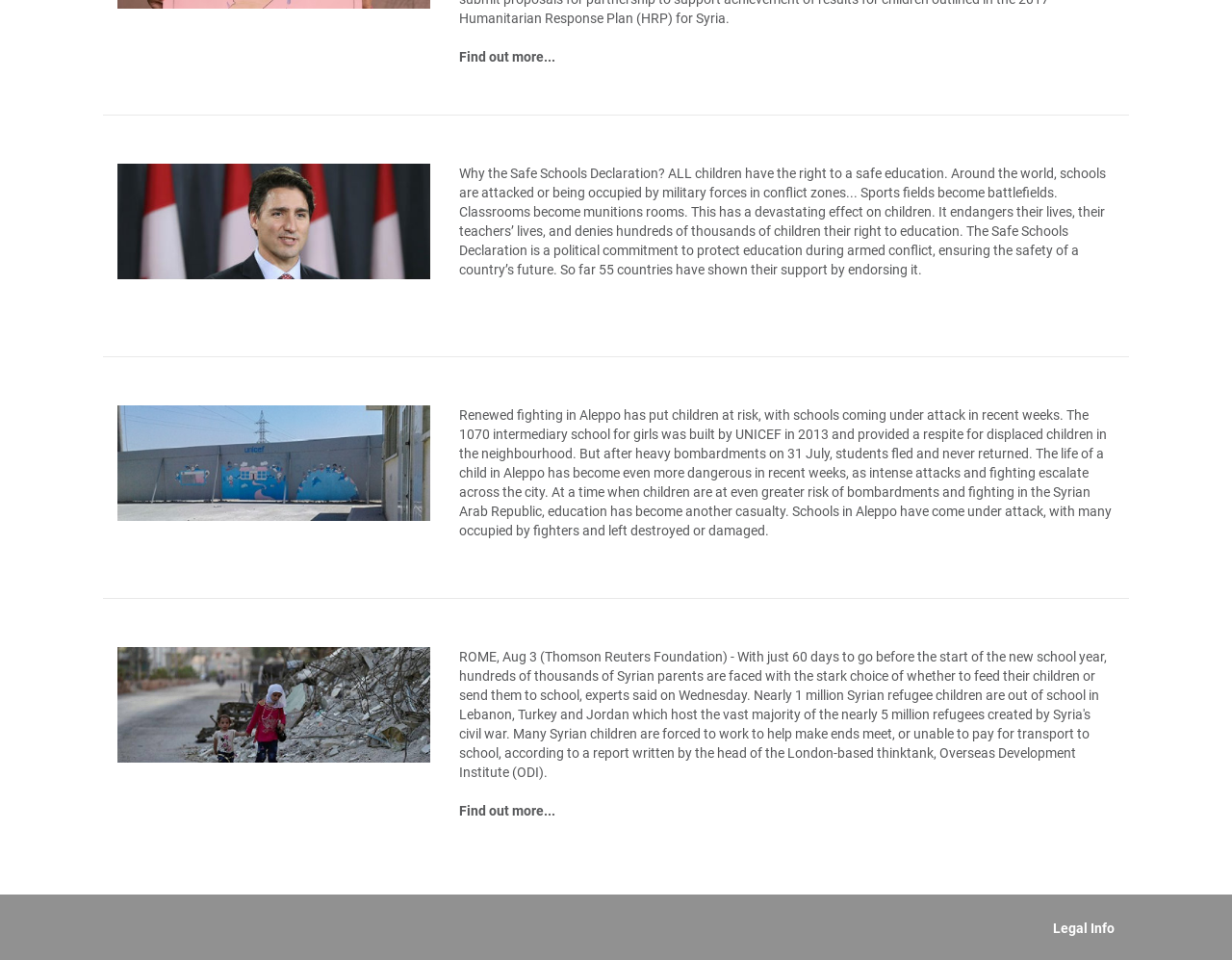Refer to the screenshot and answer the following question in detail:
What is the location mentioned in the second paragraph?

The second paragraph mentions 'Renewed fighting in Aleppo has put children at risk...' which indicates that Aleppo is the location being referred to.